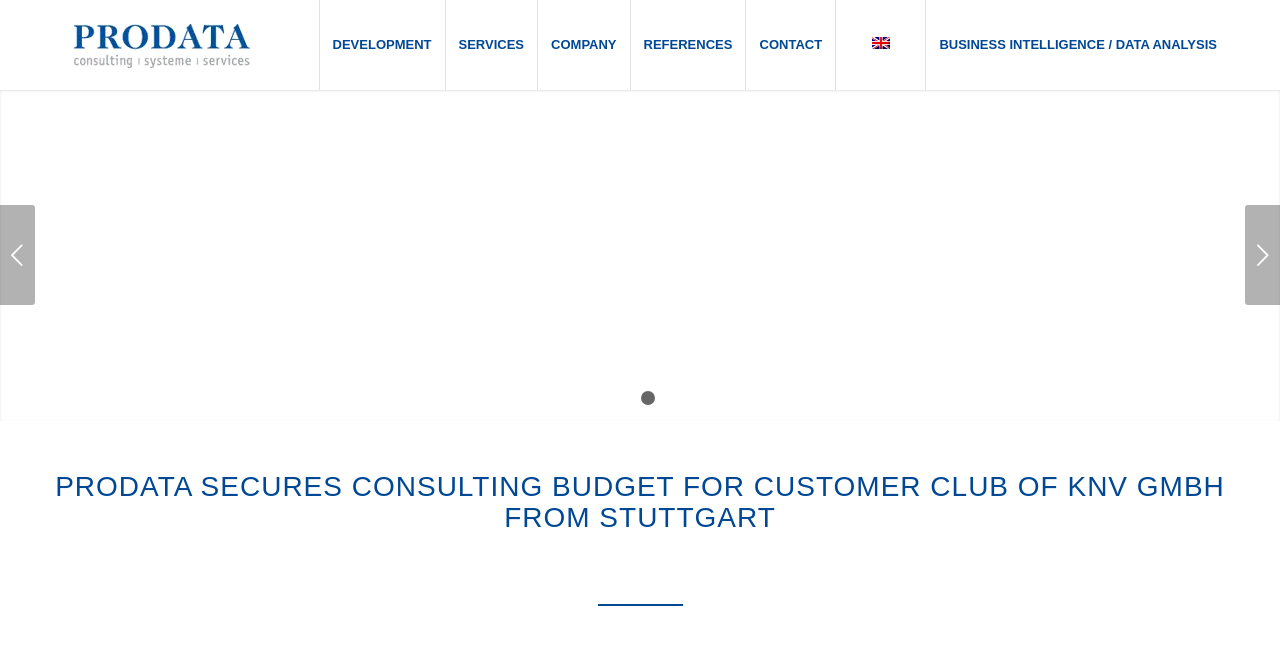Identify the bounding box coordinates for the region of the element that should be clicked to carry out the instruction: "Click the DEVELOPMENT menu item". The bounding box coordinates should be four float numbers between 0 and 1, i.e., [left, top, right, bottom].

[0.249, 0.0, 0.347, 0.139]